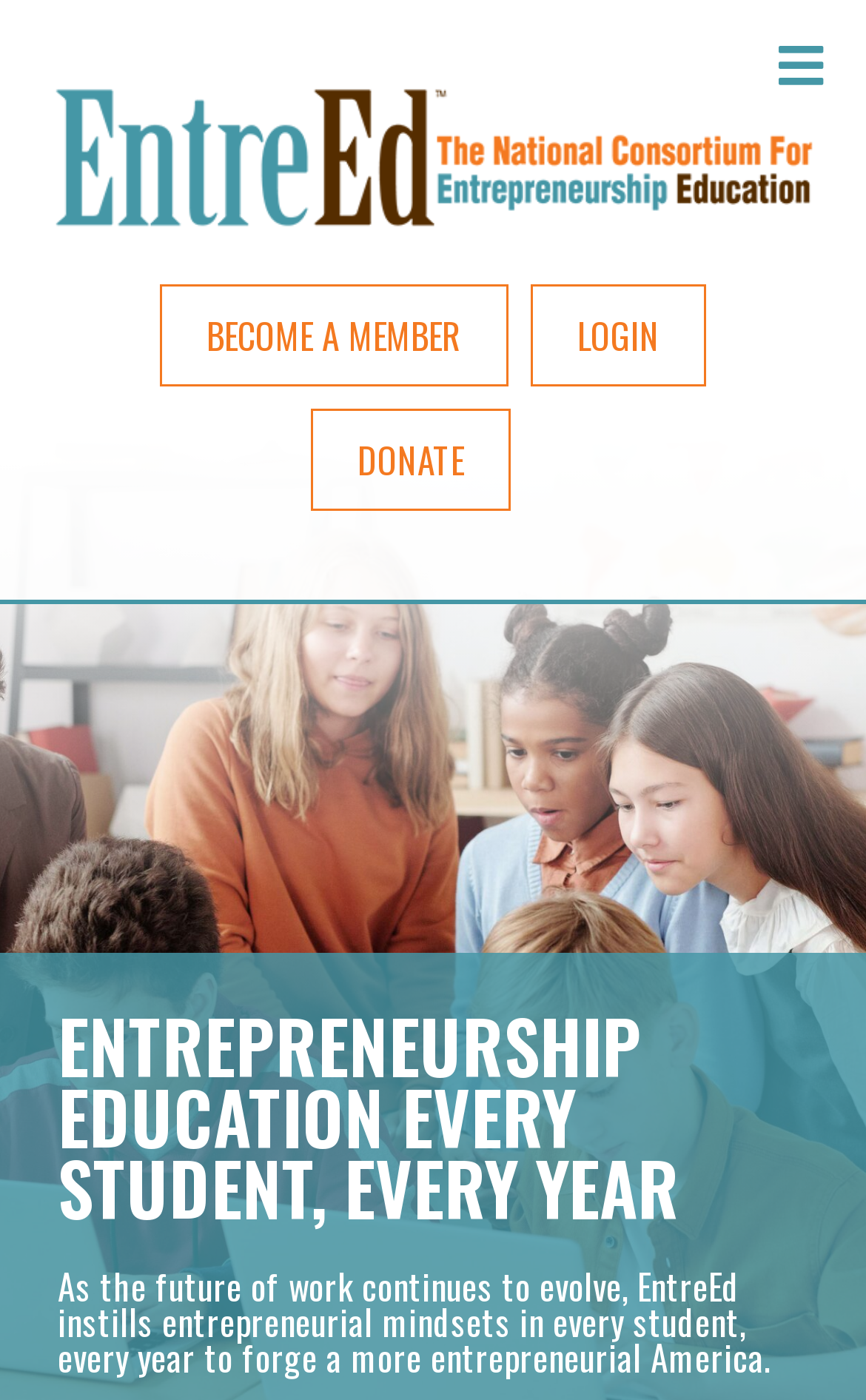What is the purpose of EntreEd?
Using the image, respond with a single word or phrase.

Entrepreneurship education